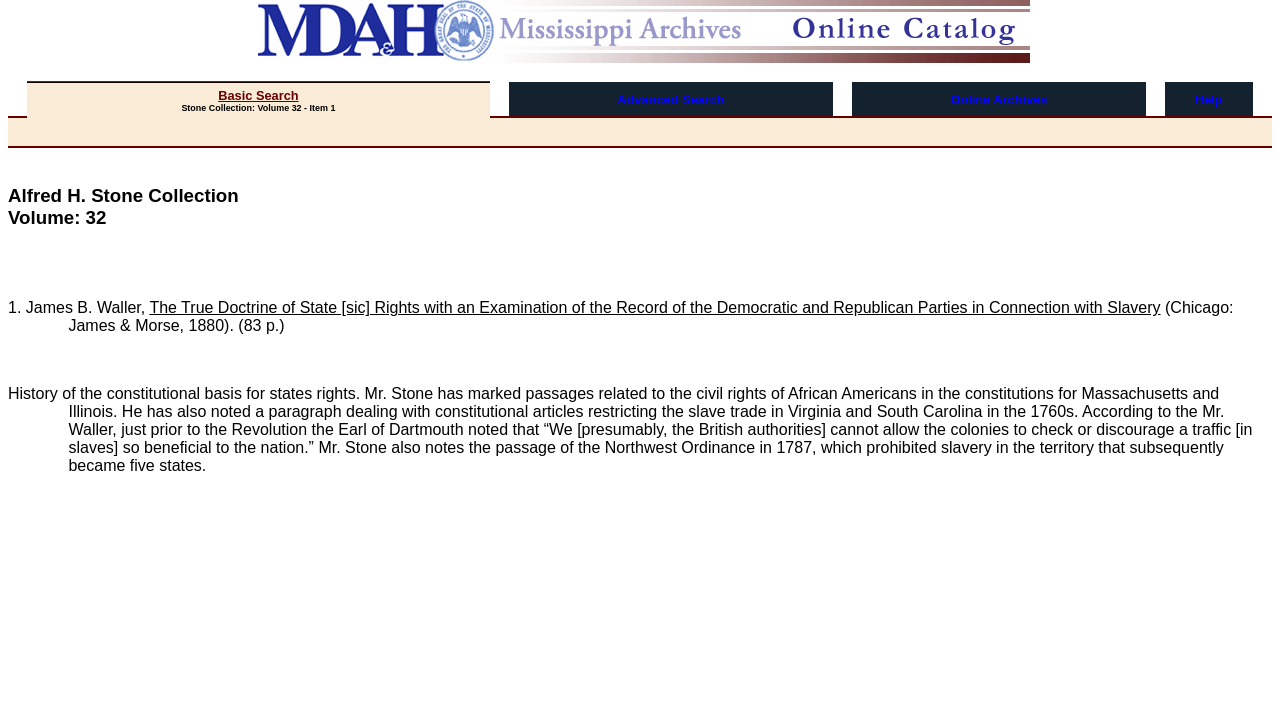Could you please study the image and provide a detailed answer to the question:
What is the author of the book?

I determined this answer by looking at the StaticText element '1. James B. Waller,' which suggests that James B. Waller is the author of the book.